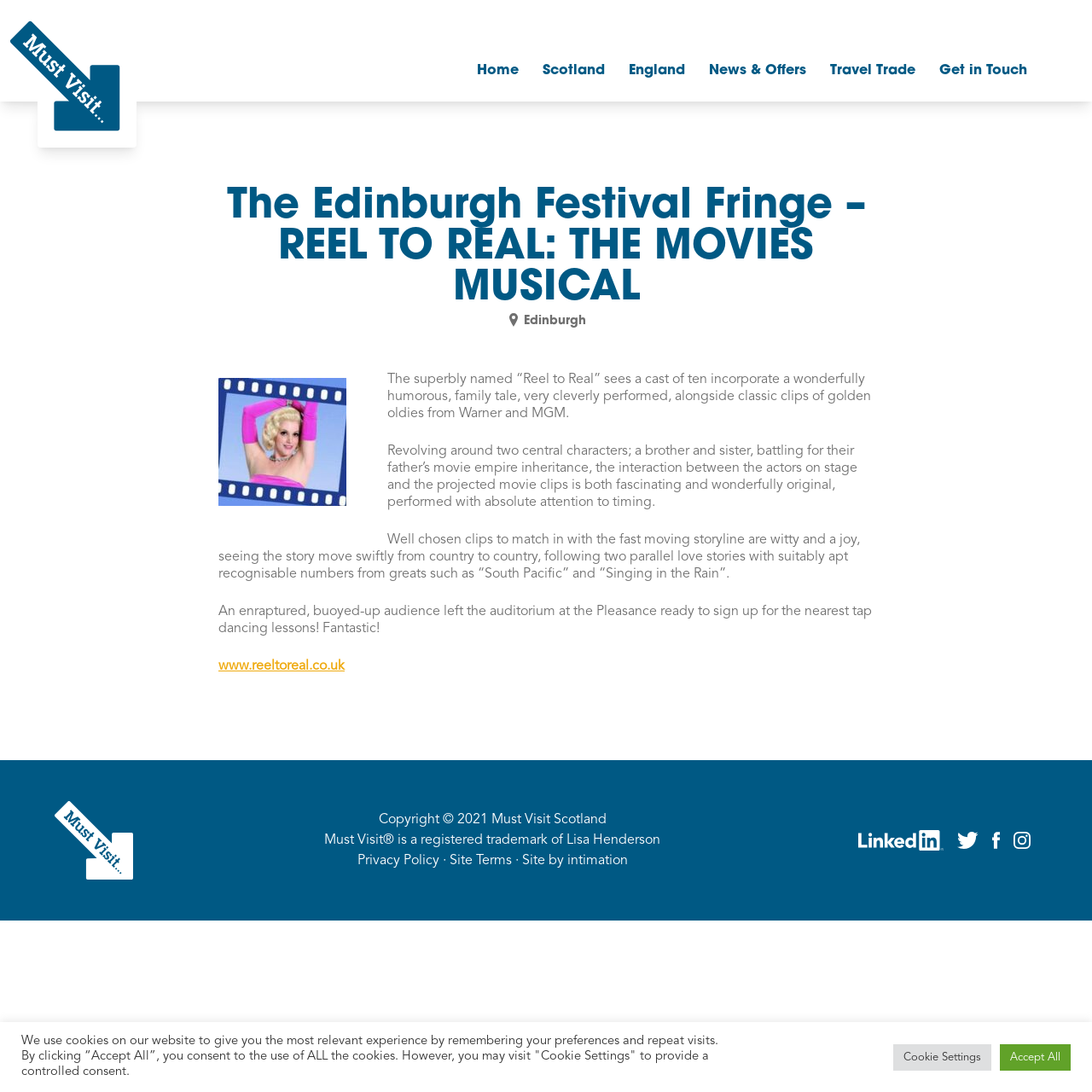Can you identify and provide the main heading of the webpage?

The Edinburgh Festival Fringe – REEL TO REAL: THE MOVIES MUSICAL